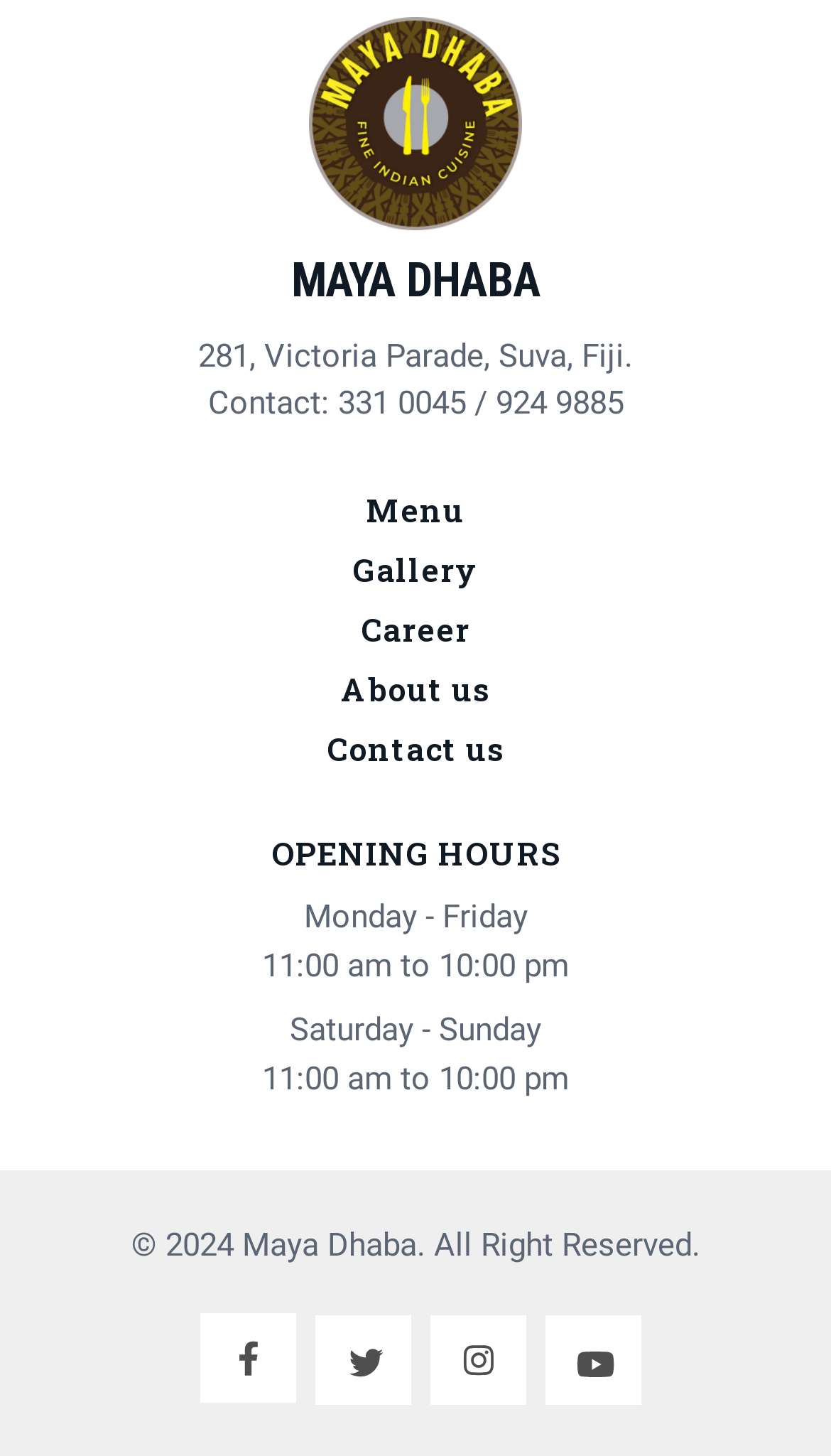Given the description "Gallery", provide the bounding box coordinates of the corresponding UI element.

[0.424, 0.376, 0.576, 0.405]